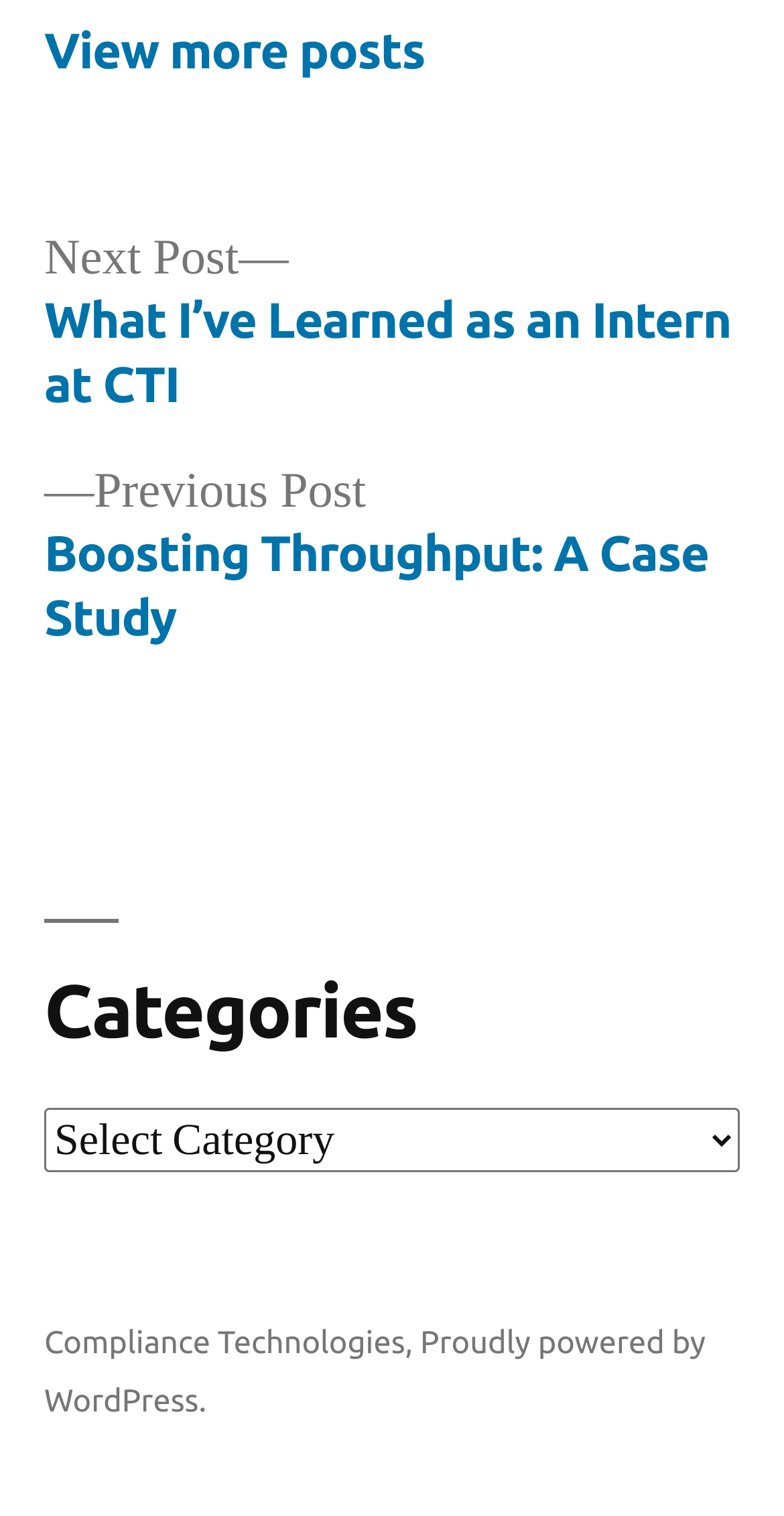What is the purpose of the combobox?
Please use the image to provide an in-depth answer to the question.

The combobox is labeled 'Categories' and has a popup menu, indicating that it is used to select categories.